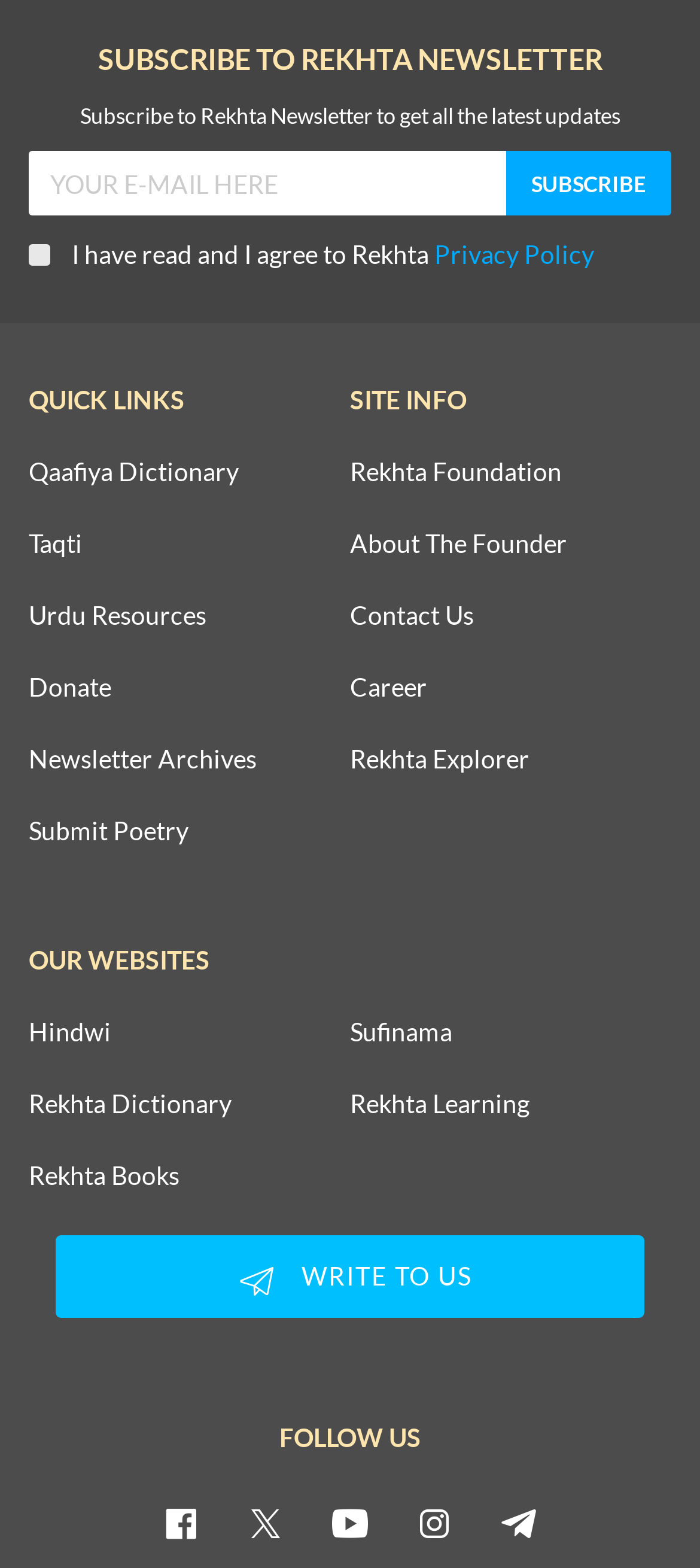What is the organization behind this website?
Provide a detailed answer to the question using information from the image.

The 'SITE INFO' section contains a link to 'Rekhta Foundation', which suggests that this is the organization behind this website. Additionally, there are links to 'About The Founder' and 'Contact Us', which further supports this conclusion.